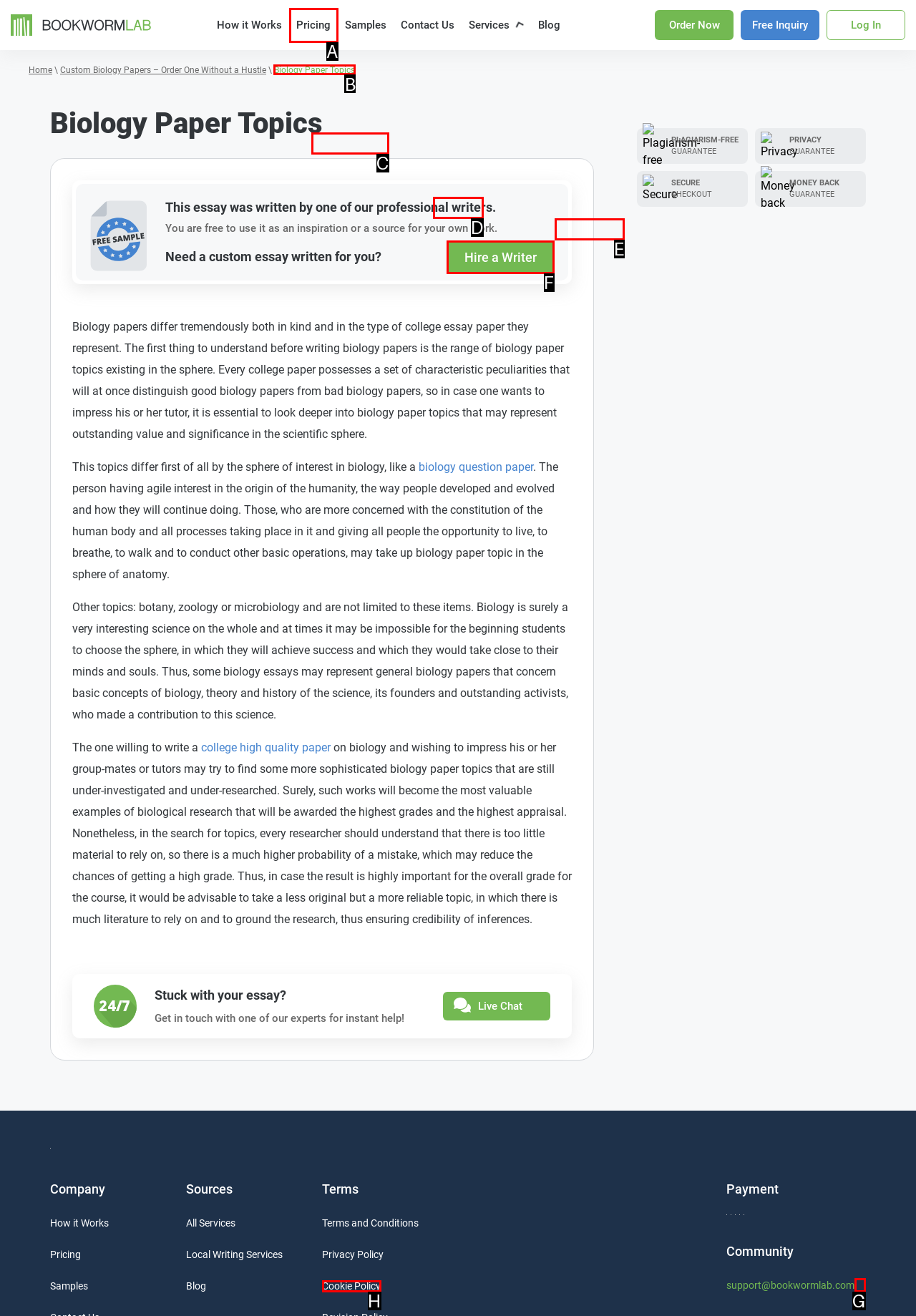Specify which UI element should be clicked to accomplish the task: View the 'Biology Paper Topics' page. Answer with the letter of the correct choice.

B